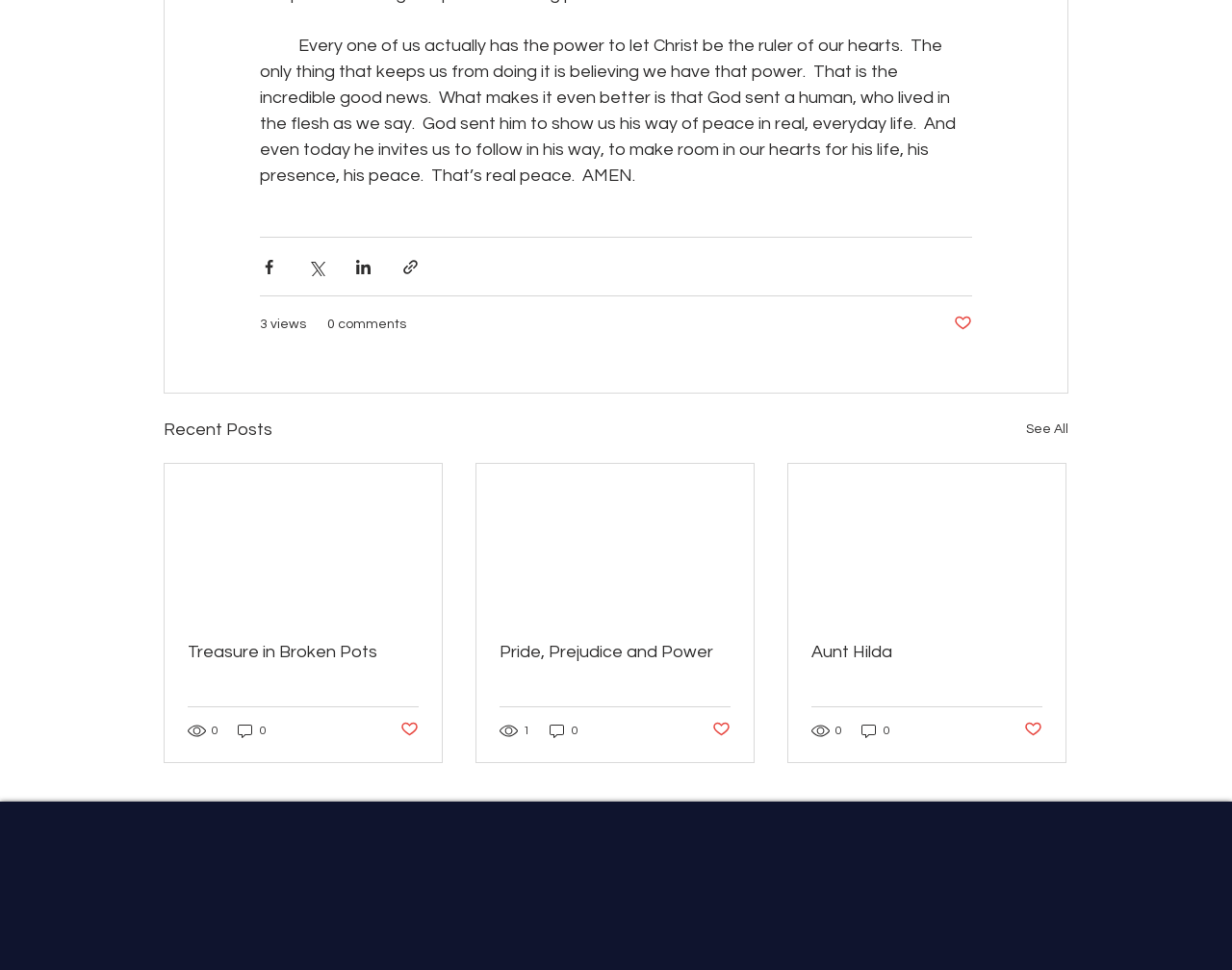What is the title of the third article?
Deliver a detailed and extensive answer to the question.

The third article is titled 'Aunt Hilda', as indicated by the link text 'Aunt Hilda'.